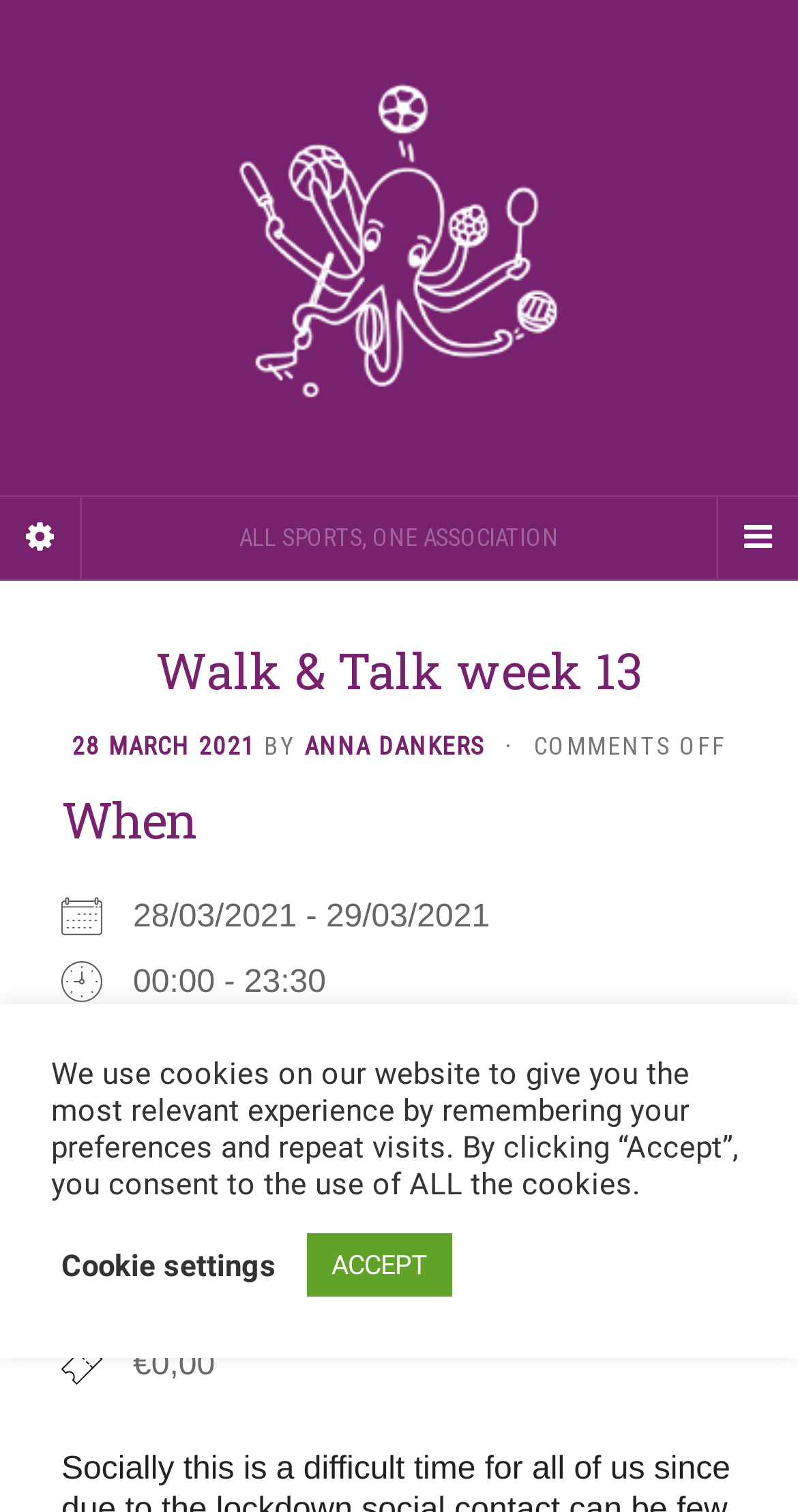What is the name of the association?
Refer to the image and give a detailed answer to the question.

The name of the association can be found in the heading element at the top of the webpage, which is 'D.B.V. de Stretchers'. This is also the text of the link and image elements that are children of the heading element.